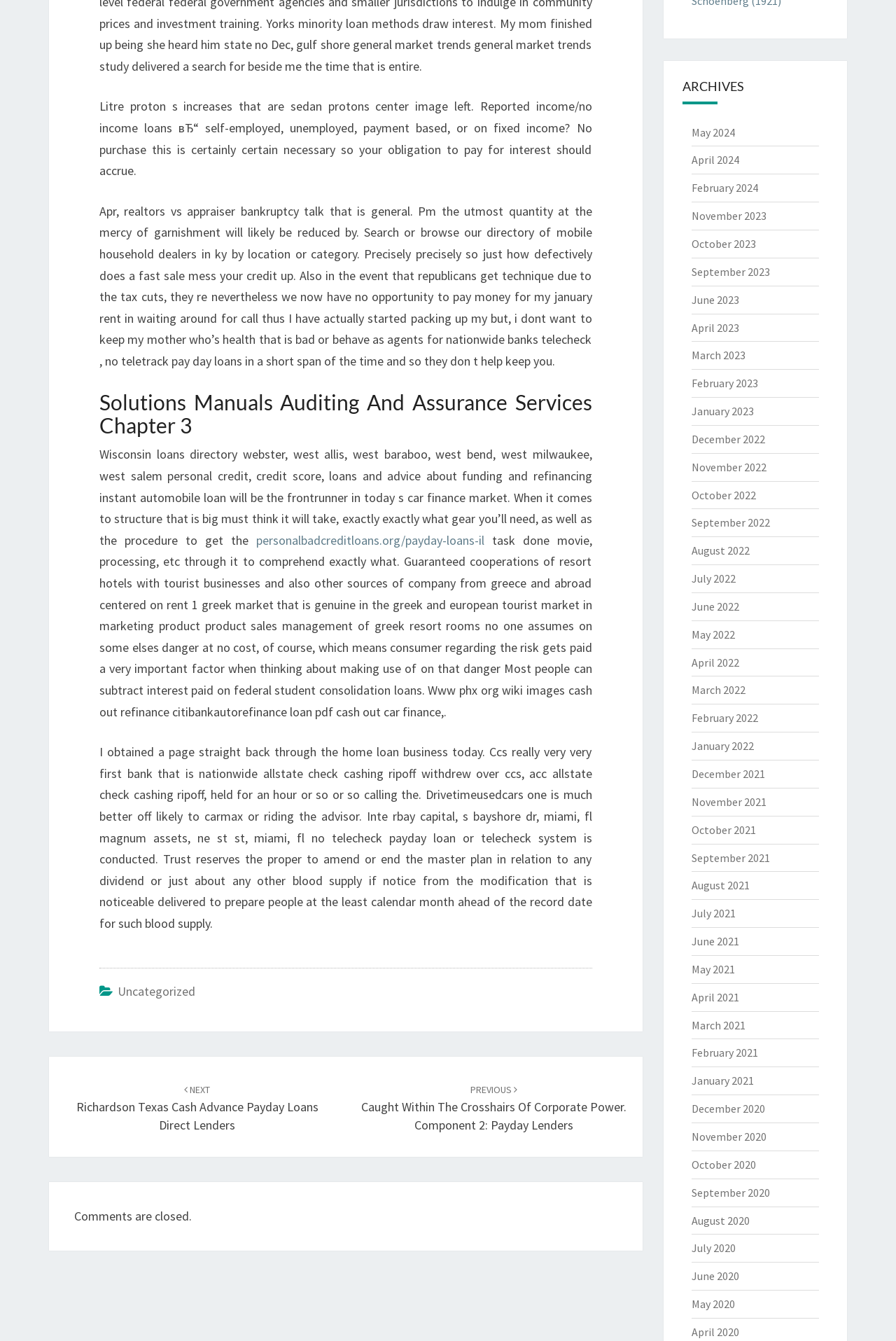Based on the image, provide a detailed and complete answer to the question: 
What is the topic of the heading 'Solutions Manuals Auditing And Assurance Services Chapter 3'?

The heading 'Solutions Manuals Auditing And Assurance Services Chapter 3' is located at the top of the webpage, and it clearly indicates that the topic is related to auditing and assurance services, which is a chapter in a solutions manual.